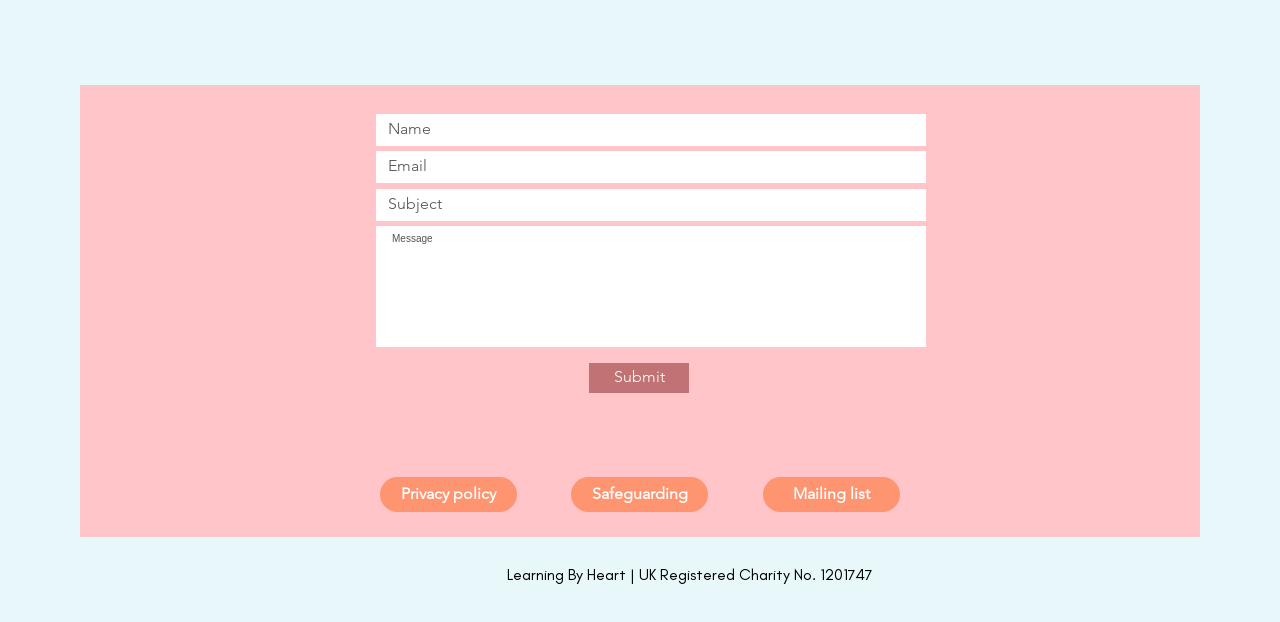Determine the bounding box coordinates for the area you should click to complete the following instruction: "Send an email".

None